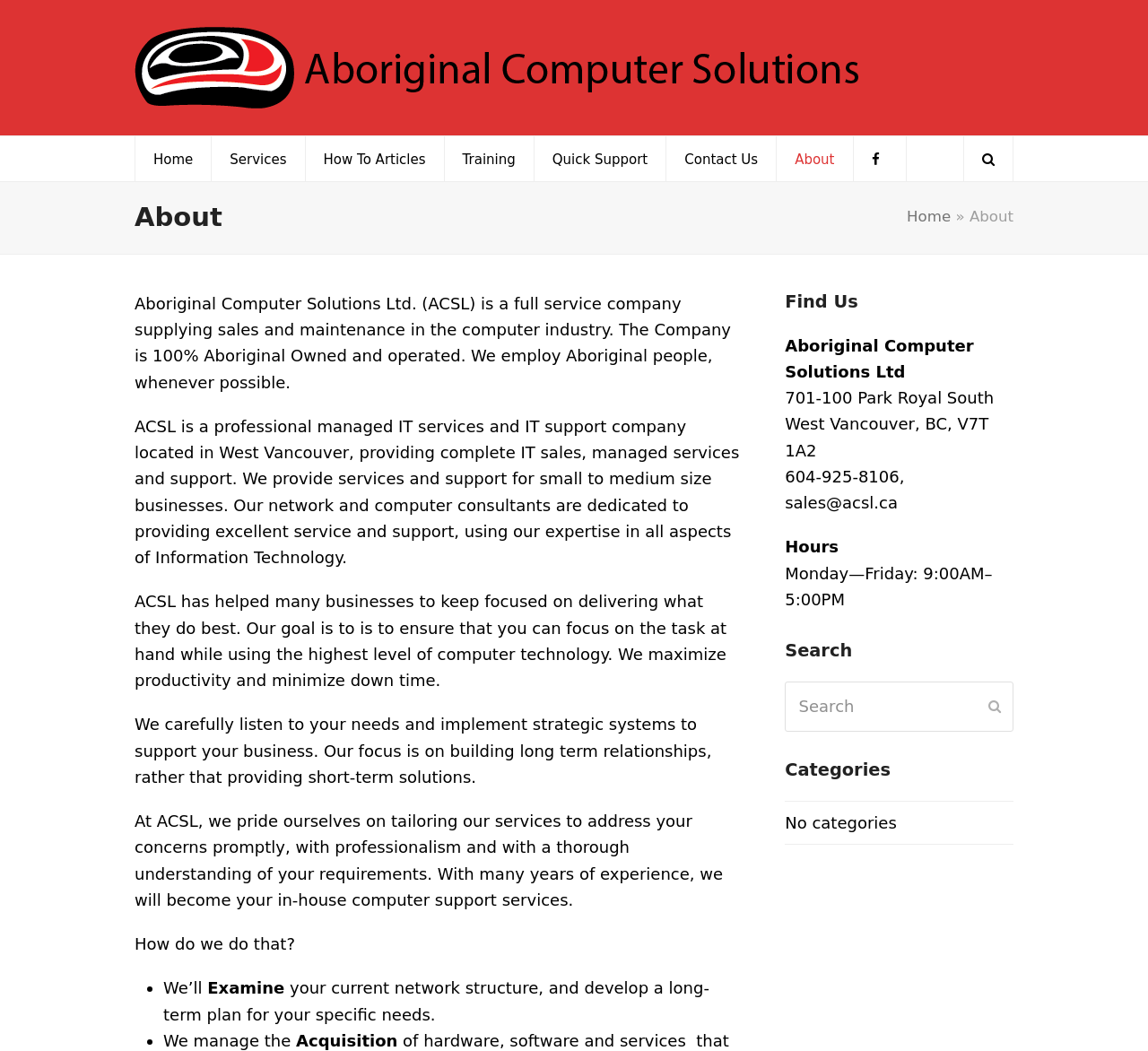Identify the bounding box coordinates for the UI element described by the following text: "parent_node: Search name="s" placeholder="Search"". Provide the coordinates as four float numbers between 0 and 1, in the format [left, top, right, bottom].

[0.684, 0.648, 0.883, 0.696]